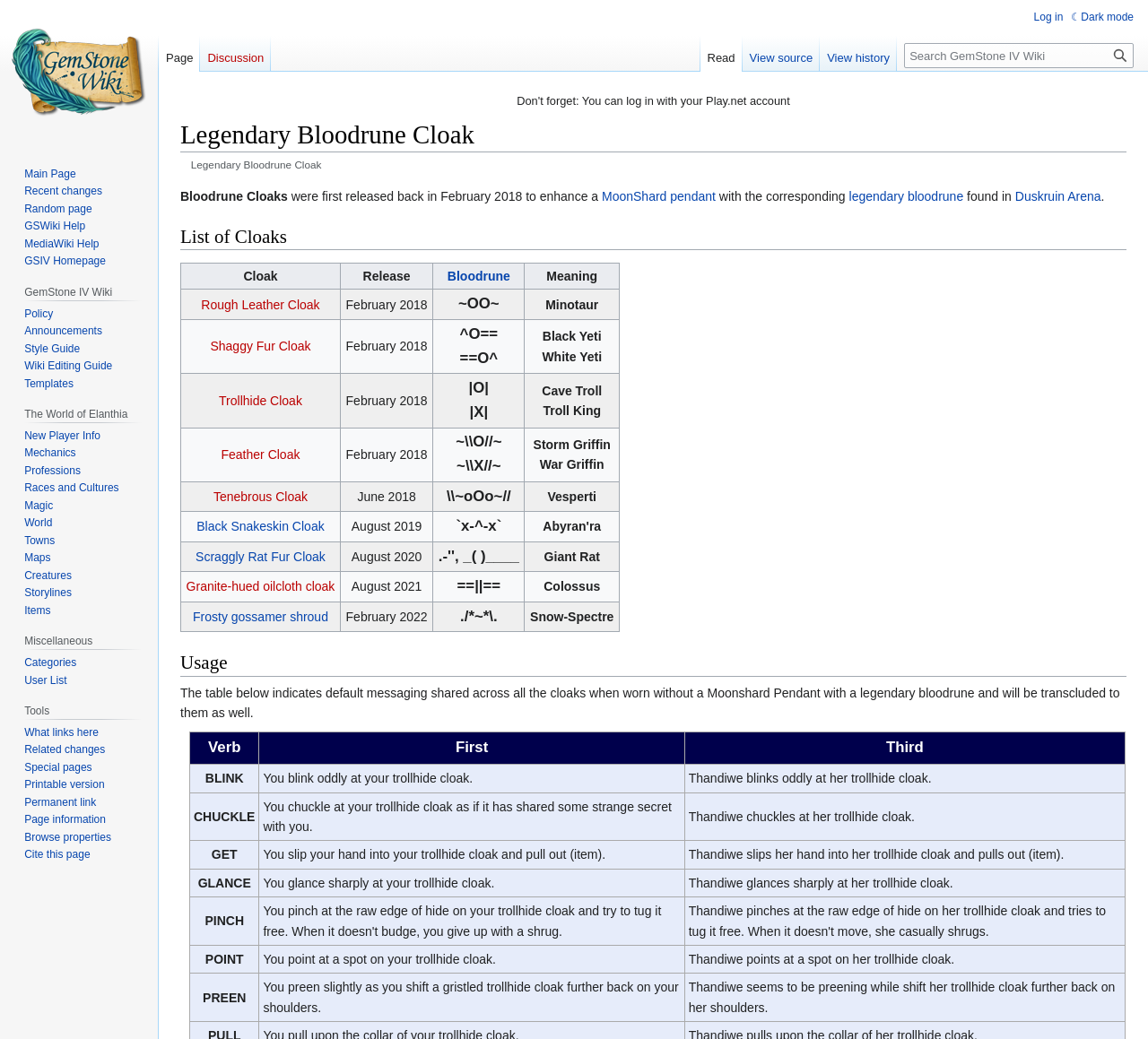Based on the description "Trollhide Cloak", find the bounding box of the specified UI element.

[0.191, 0.379, 0.263, 0.392]